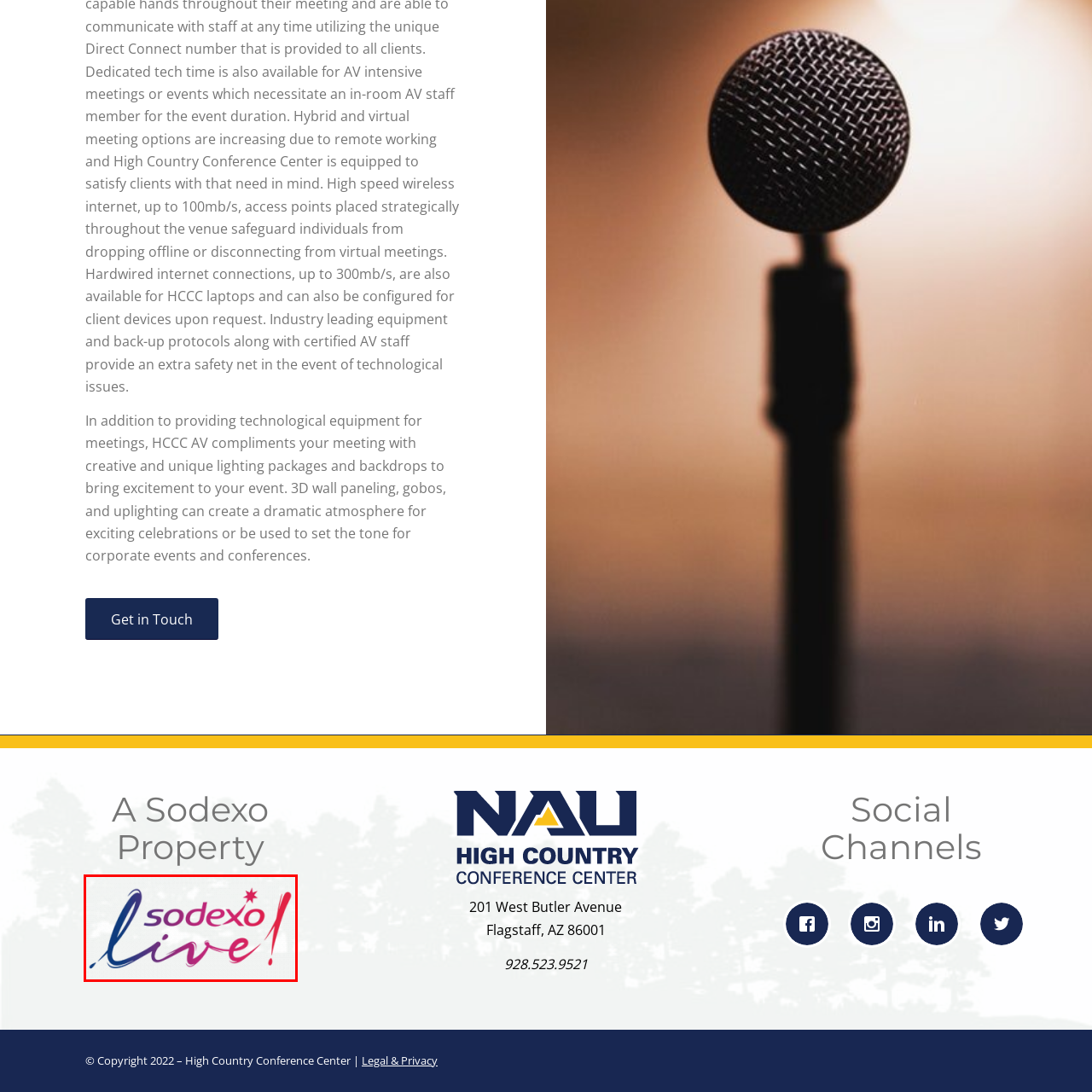Refer to the image contained within the red box, What is the shape motif accompanying the logo?
 Provide your response as a single word or phrase.

Star